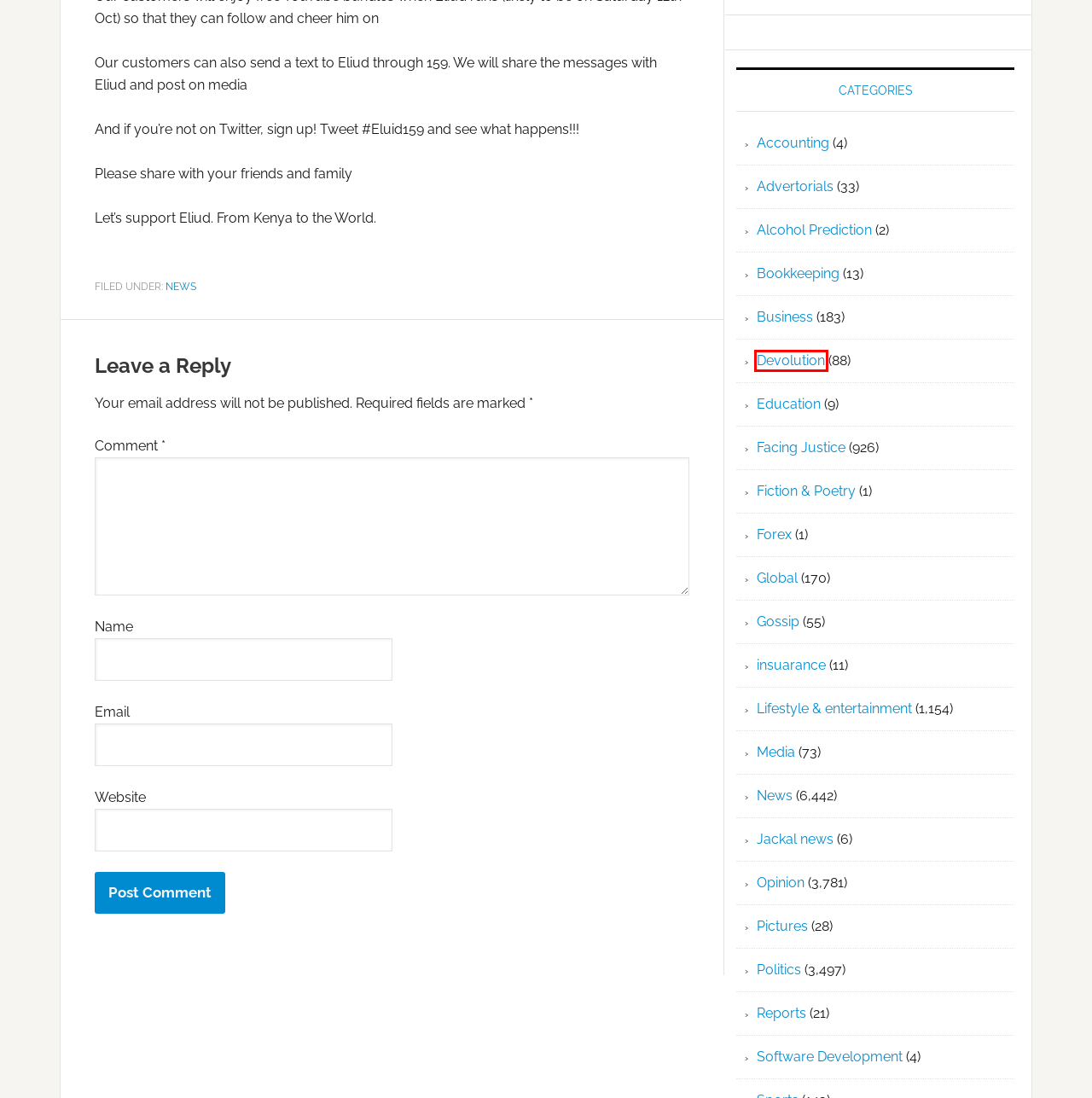You are given a screenshot of a webpage with a red rectangle bounding box. Choose the best webpage description that matches the new webpage after clicking the element in the bounding box. Here are the candidates:
A. Jackal news Archives | Kenya Today
B. Media Archives | Kenya Today
C. Devolution Archives | Kenya Today
D. Software Development Archives | Kenya Today
E. Education Archives | Kenya Today
F. Advertorials Archives | Kenya Today
G. Reports Archives | Kenya Today
H. Fiction & Poetry Archives | Kenya Today

C